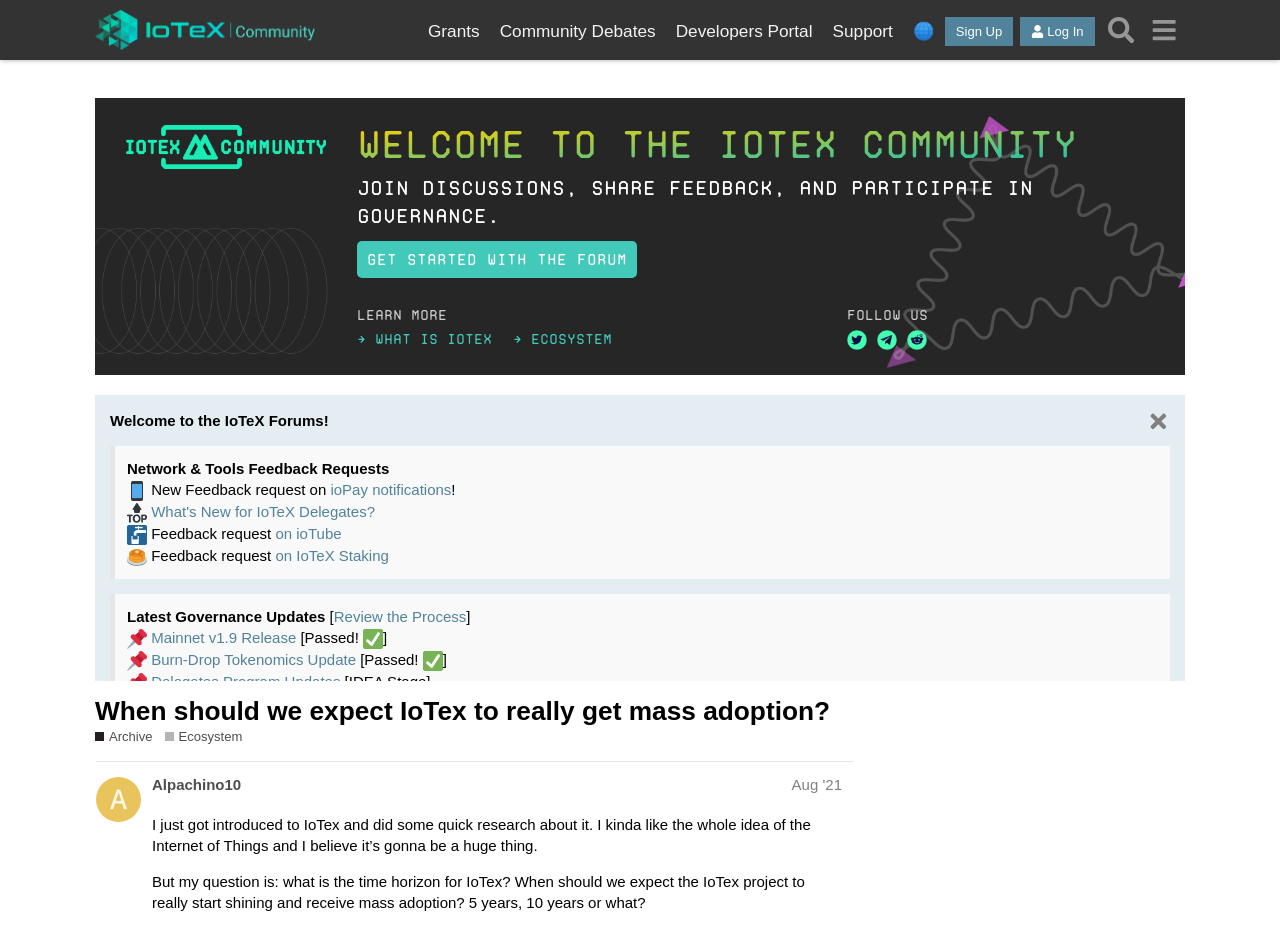Please find the main title text of this webpage.

When should we expect IoTex to really get mass adoption?